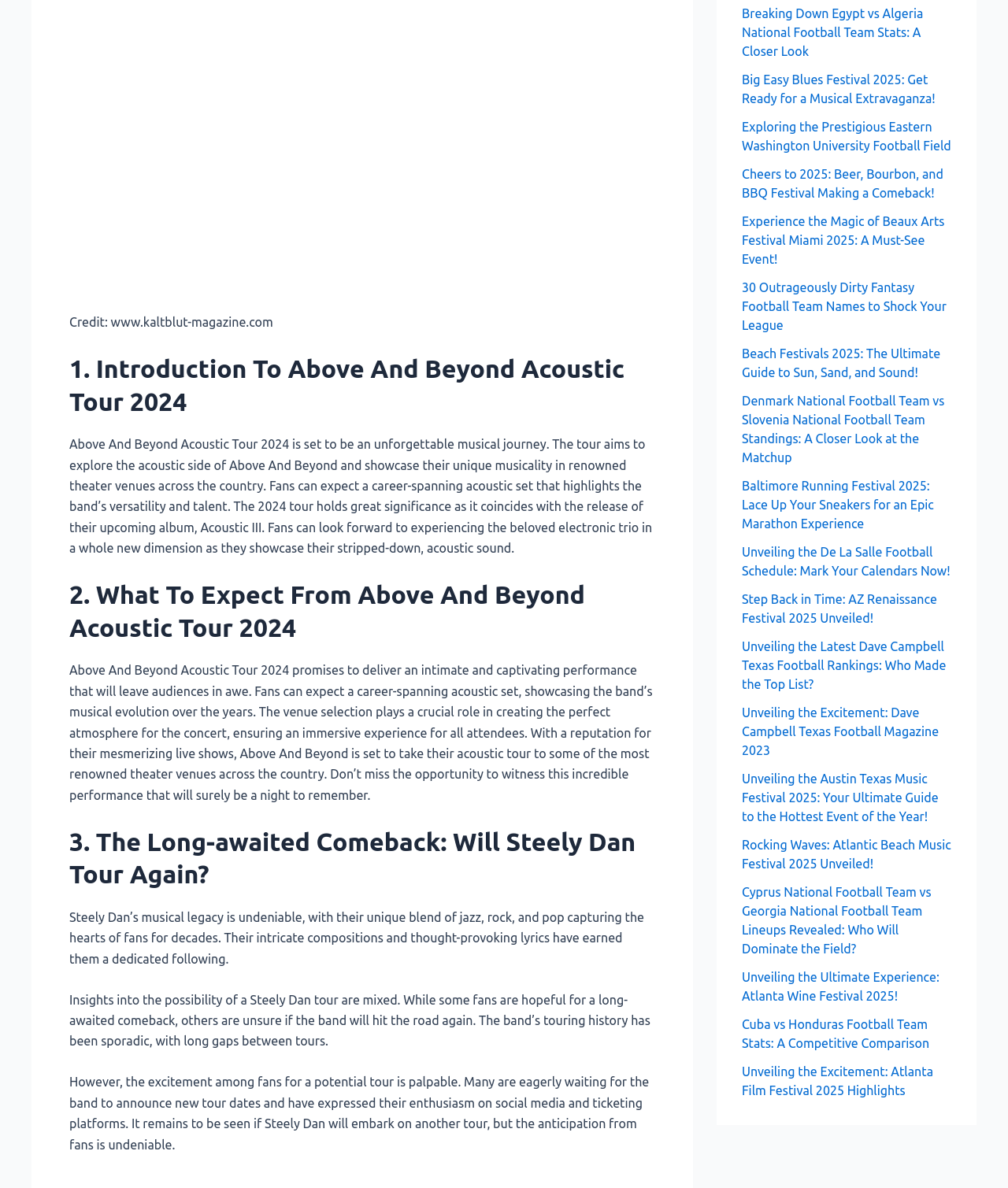Predict the bounding box of the UI element based on this description: "Above And Beyond website".

[0.17, 0.533, 0.325, 0.545]